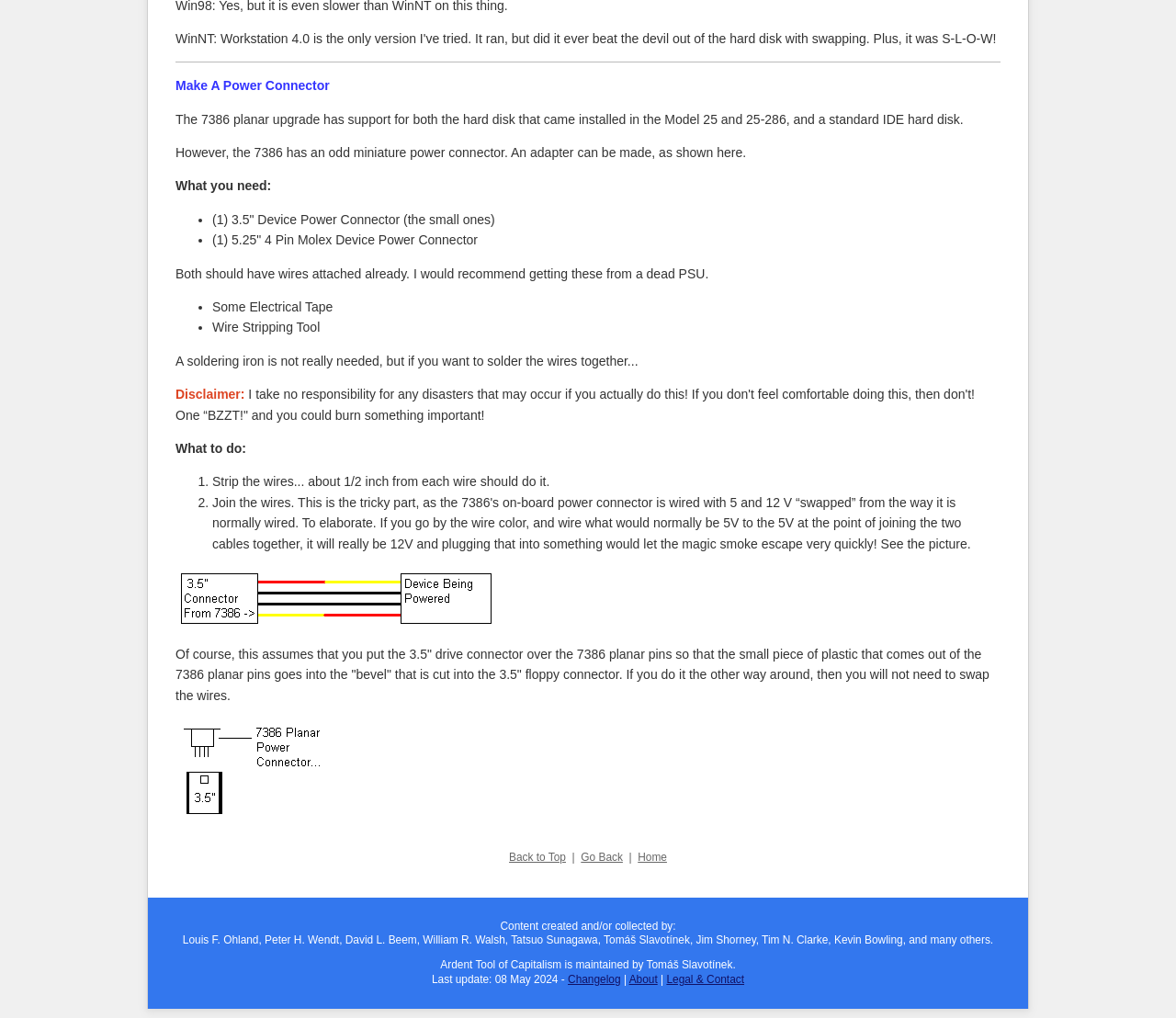What is the purpose of the 7386 planar upgrade?
Please give a detailed and elaborate answer to the question.

According to the webpage, the 7386 planar upgrade has support for both the hard disk that came installed in the Model 25 and 25-286, and a standard IDE hard disk.